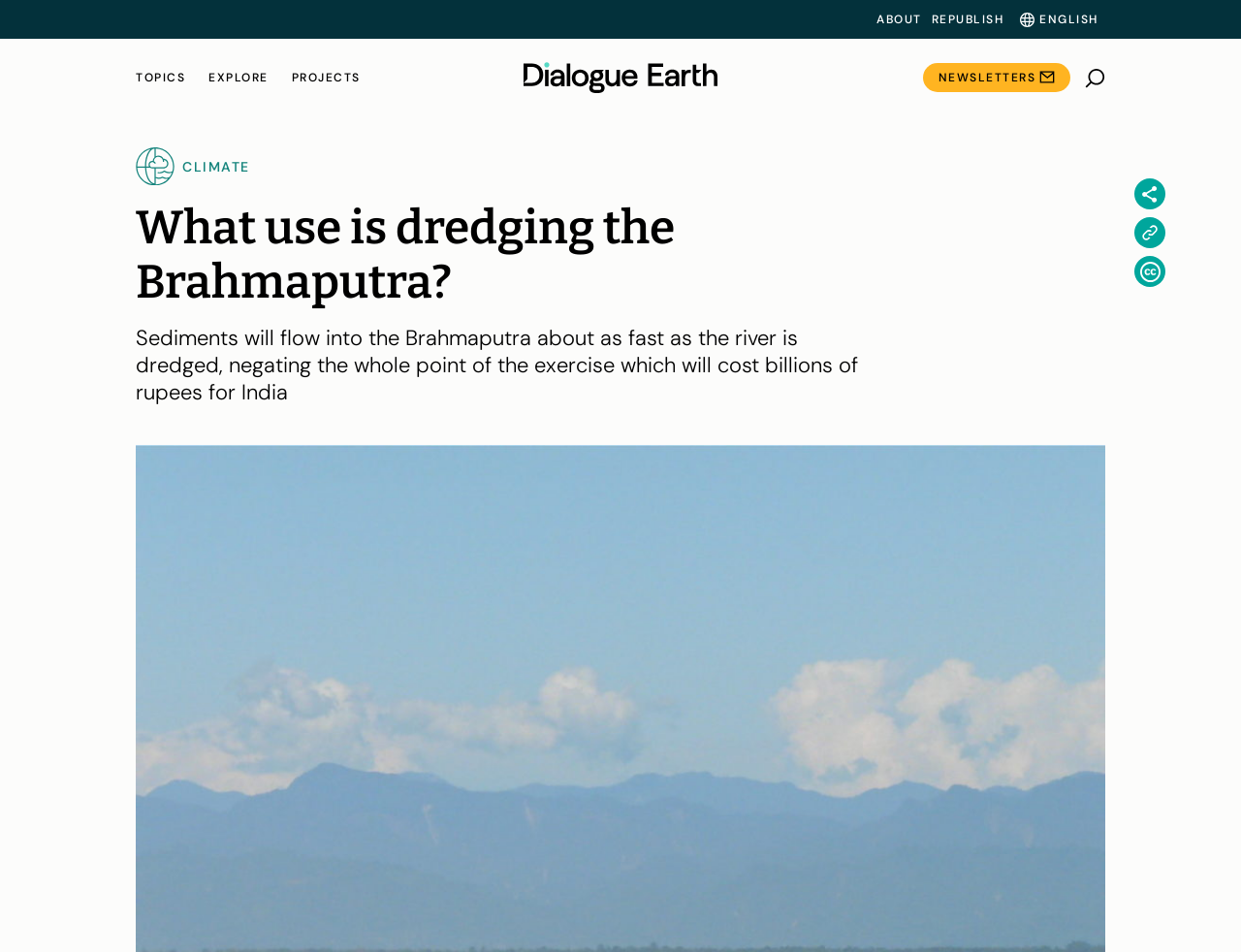Using the provided element description "About", determine the bounding box coordinates of the UI element.

[0.706, 0.013, 0.743, 0.027]